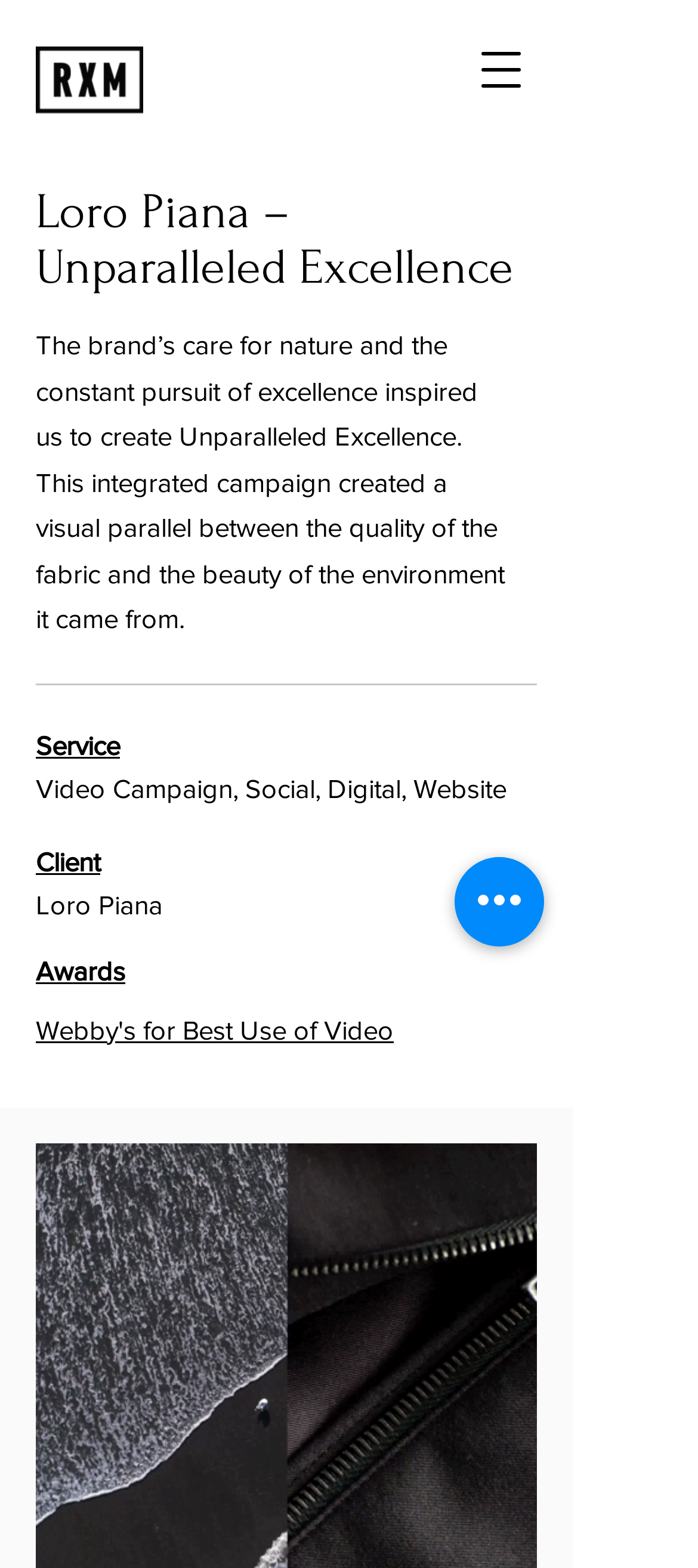Please determine the heading text of this webpage.

Loro Piana –
Unparalleled Excellence